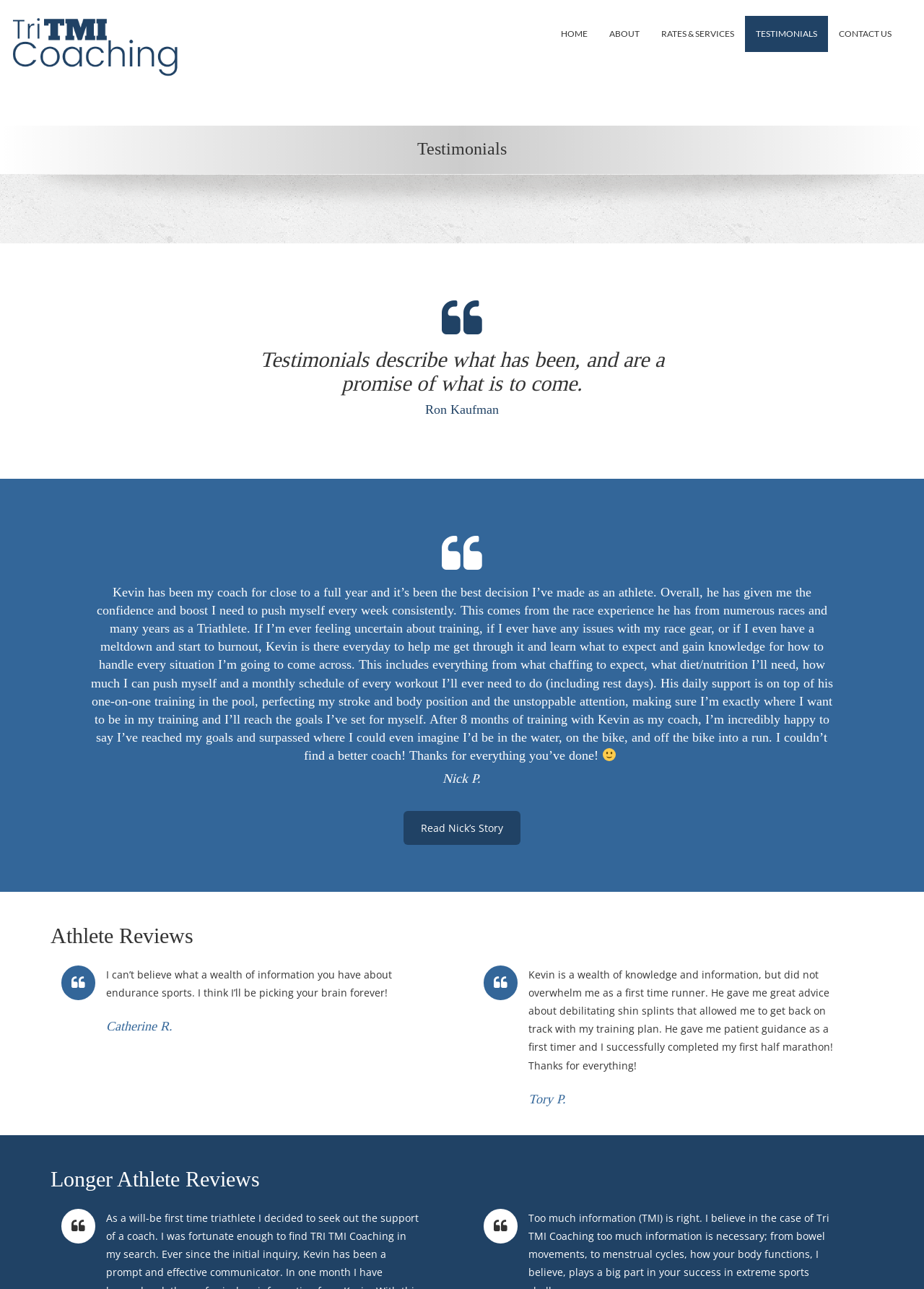What is the sentiment of the first testimonial?
Using the image, elaborate on the answer with as much detail as possible.

I read the static text element containing the testimonial and found that it expresses gratitude and praise for the coach, indicating a positive sentiment.